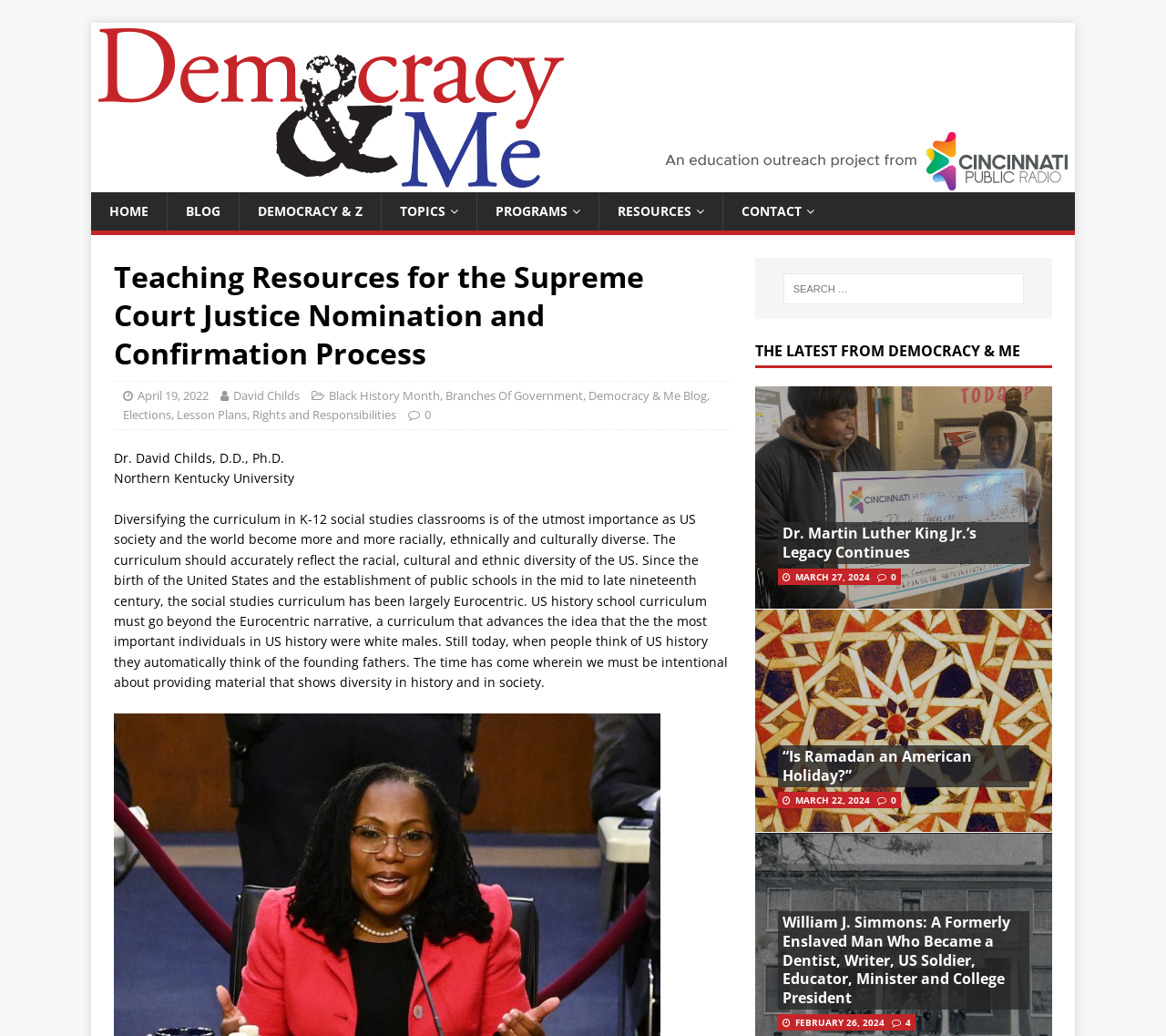Specify the bounding box coordinates (top-left x, top-left y, bottom-right x, bottom-right y) of the UI element in the screenshot that matches this description: Branches Of Government

[0.382, 0.374, 0.5, 0.39]